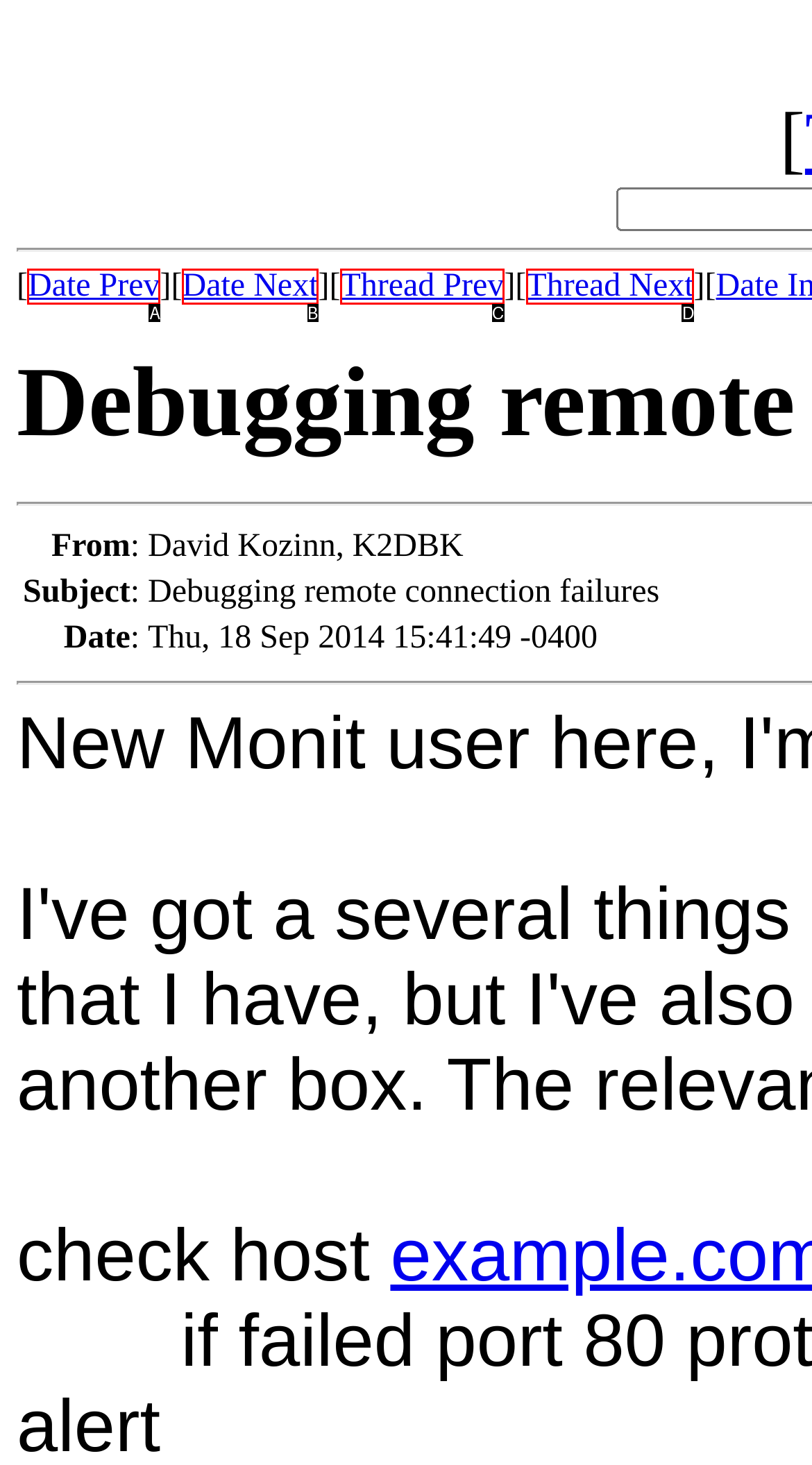Identify which HTML element matches the description: Date Next. Answer with the correct option's letter.

B